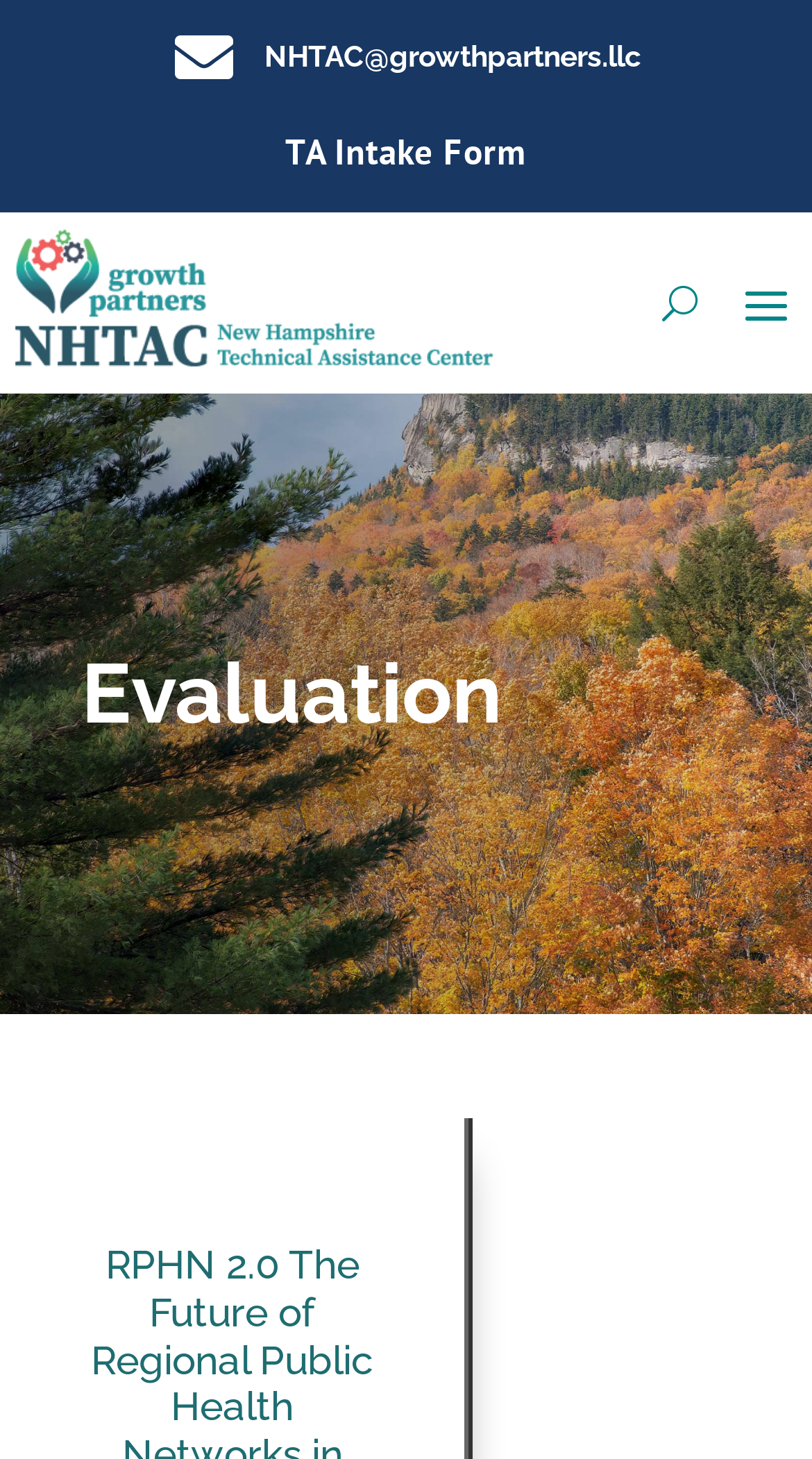Using the information in the image, could you please answer the following question in detail:
What is the main section of the page?

The main section of the page is indicated by the heading element 'Evaluation' which has a bounding box coordinate that suggests it is a prominent element on the page. This heading element is located below the organization's name and the link, indicating that it is the main section of the page.